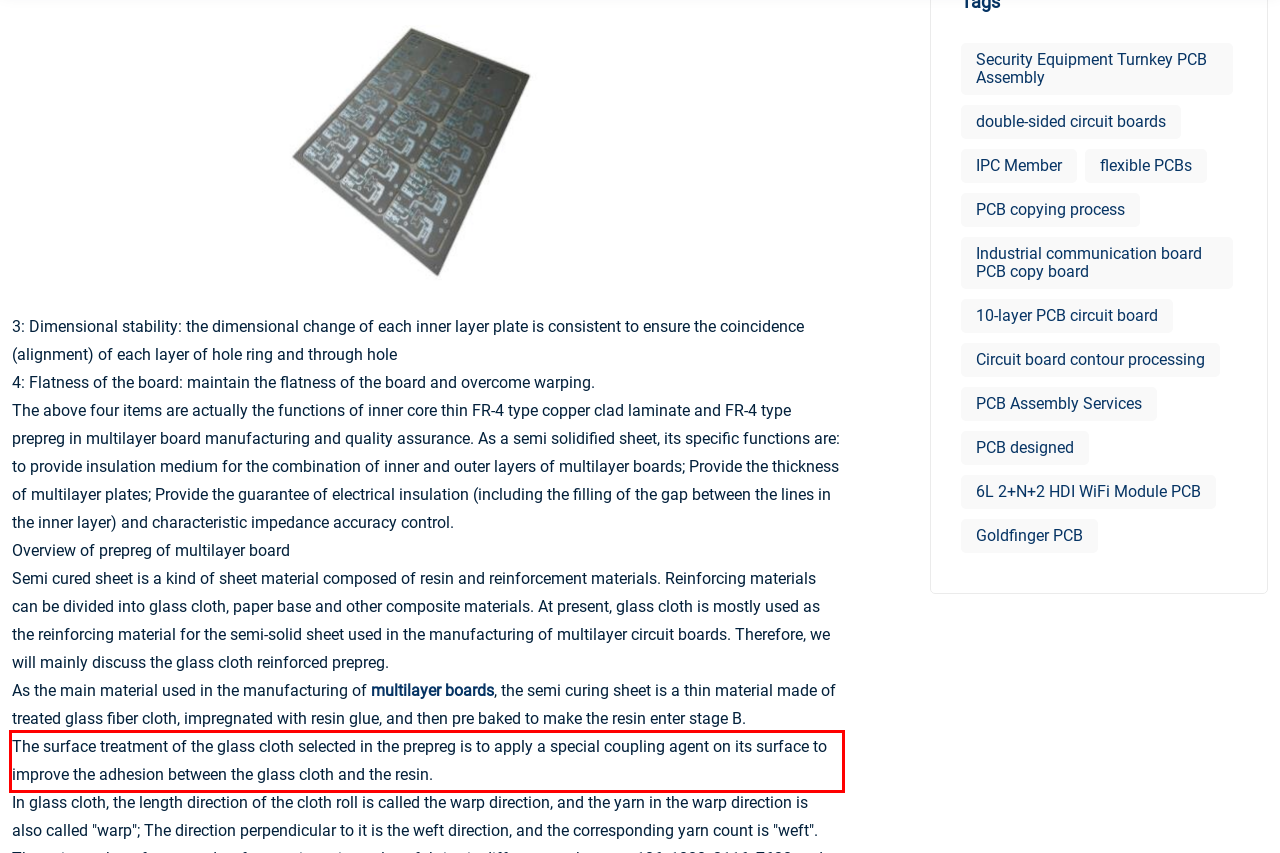Using the provided screenshot, read and generate the text content within the red-bordered area.

The surface treatment of the glass cloth selected in the prepreg is to apply a special coupling agent on its surface to improve the adhesion between the glass cloth and the resin.